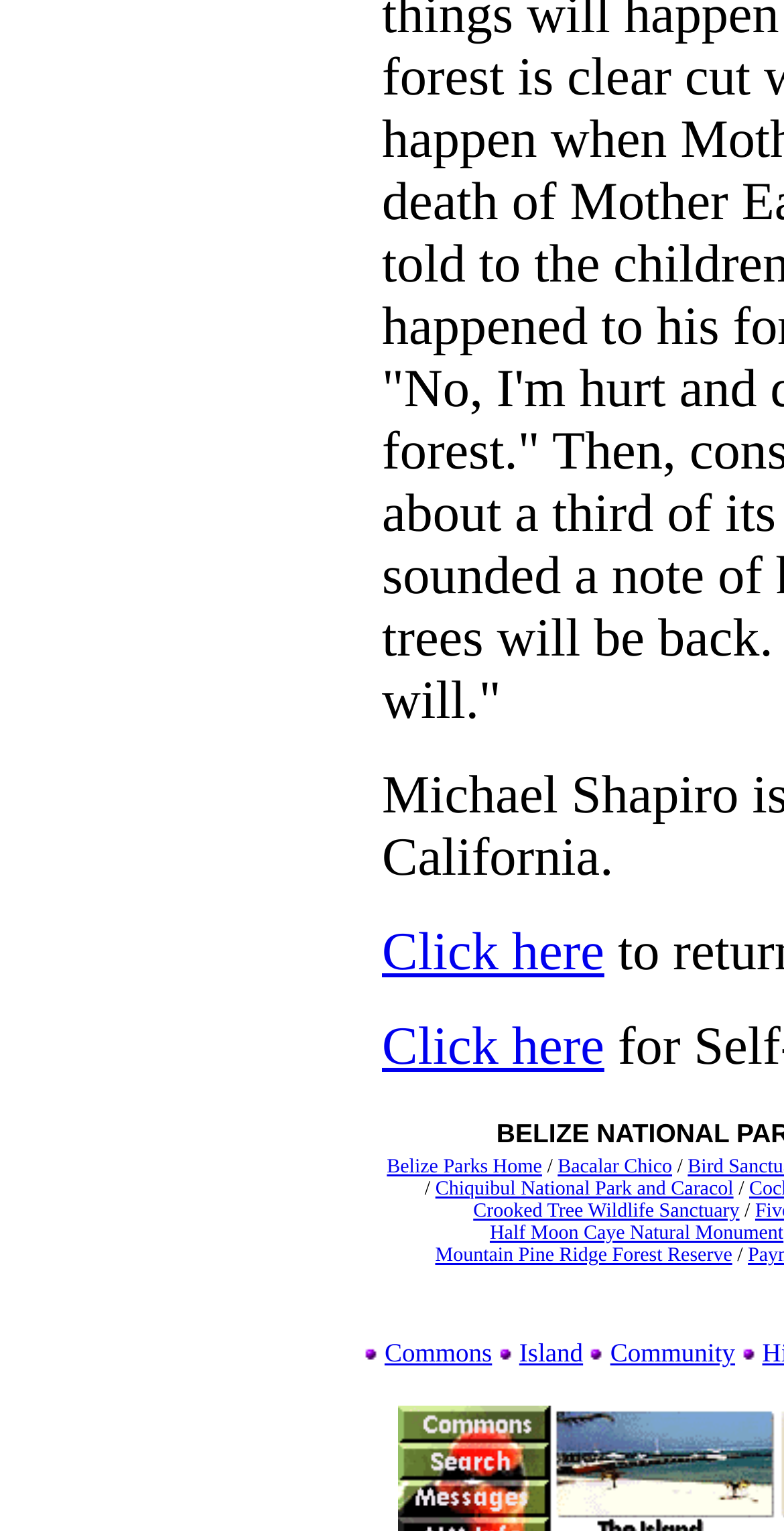Show the bounding box coordinates of the region that should be clicked to follow the instruction: "Visit 'Chiquibul National Park and Caracol'."

[0.555, 0.77, 0.936, 0.784]